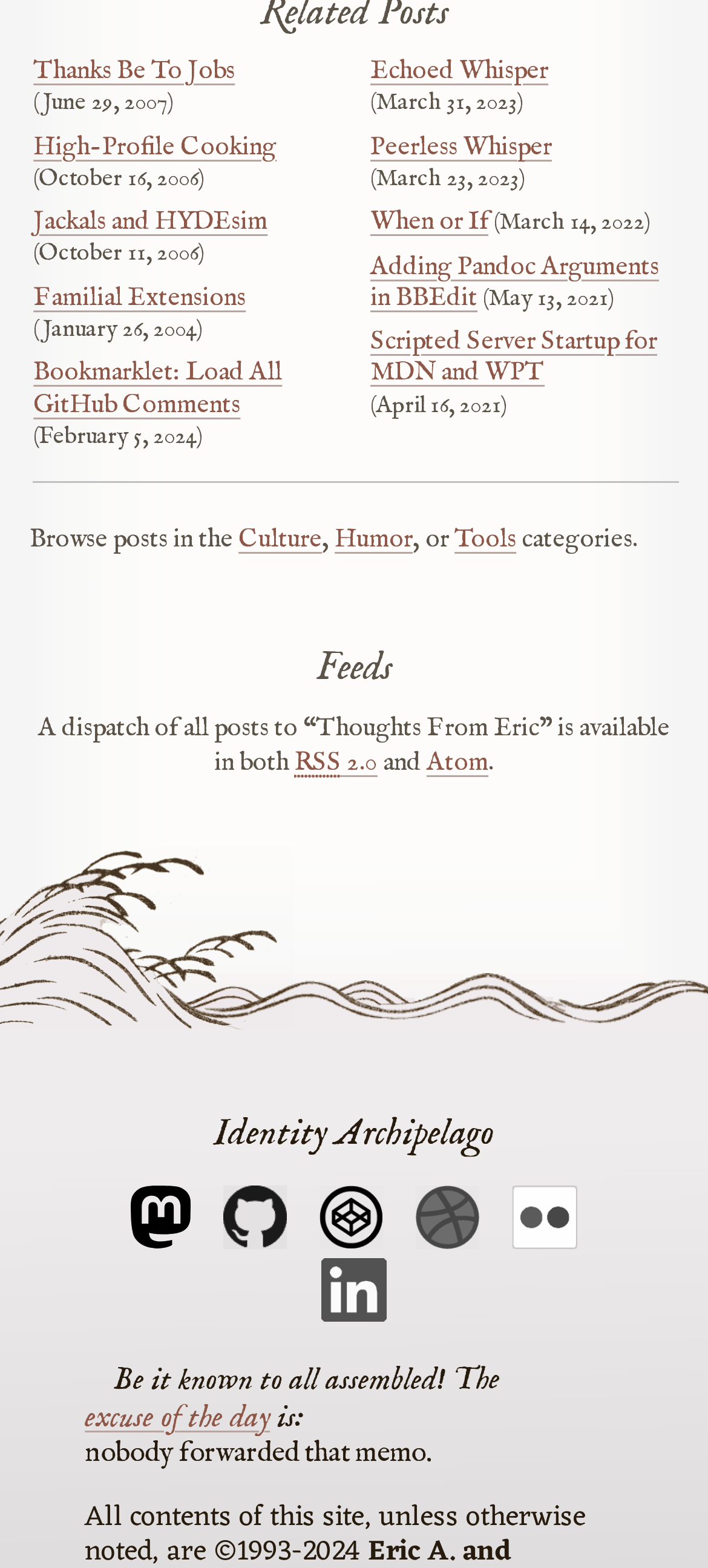Please mark the bounding box coordinates of the area that should be clicked to carry out the instruction: "Browse posts in the Culture category".

[0.337, 0.334, 0.455, 0.354]